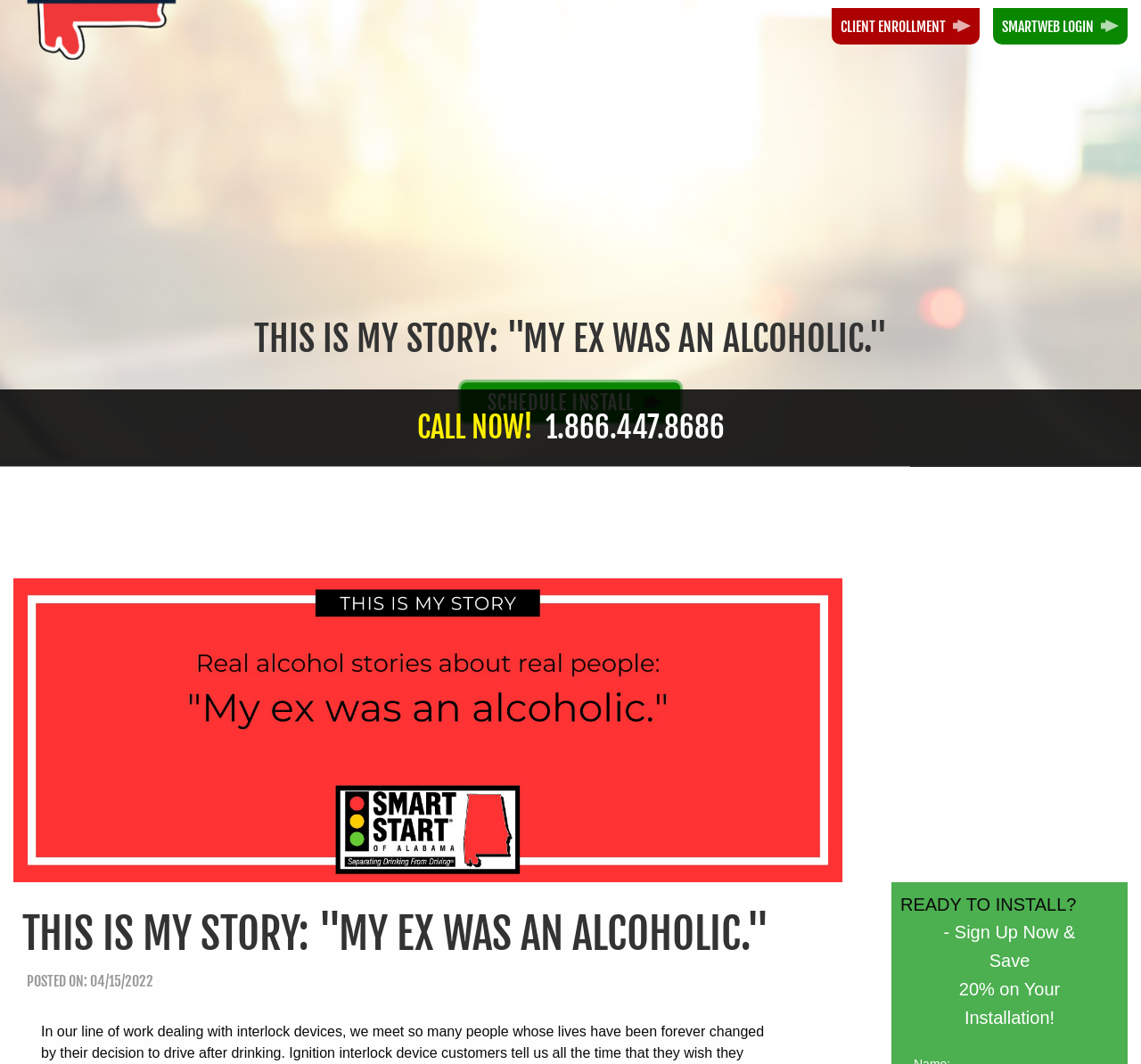What is the discount offered for signing up now?
Look at the image and respond to the question as thoroughly as possible.

I found the discount information by reading the static text '- Sign Up Now & Save 20% on Your Installation!' which implies that users can get a 20% discount on their installation if they sign up now.